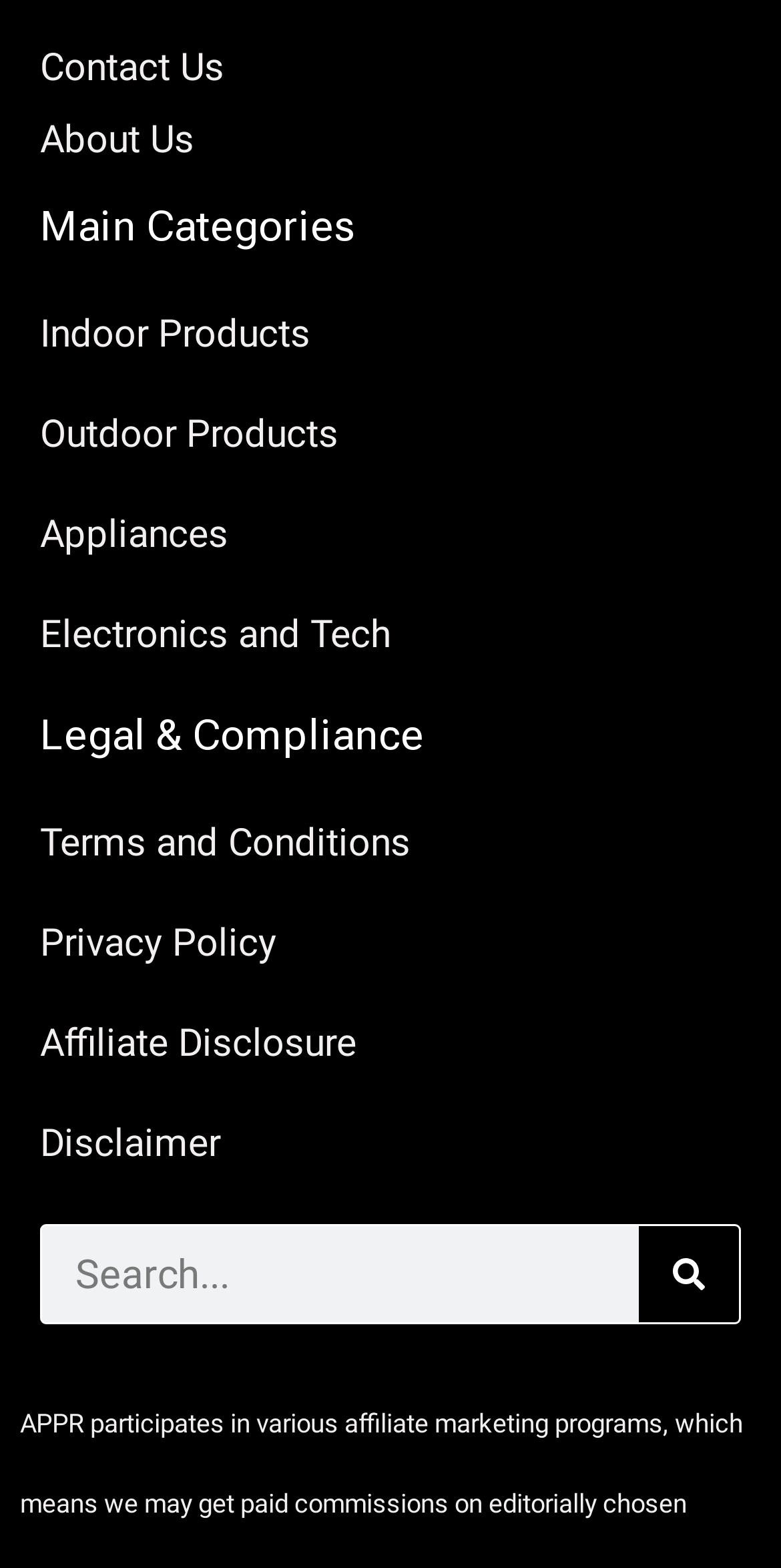Please identify the bounding box coordinates of the area that needs to be clicked to fulfill the following instruction: "Go to About Us."

[0.051, 0.073, 0.949, 0.106]